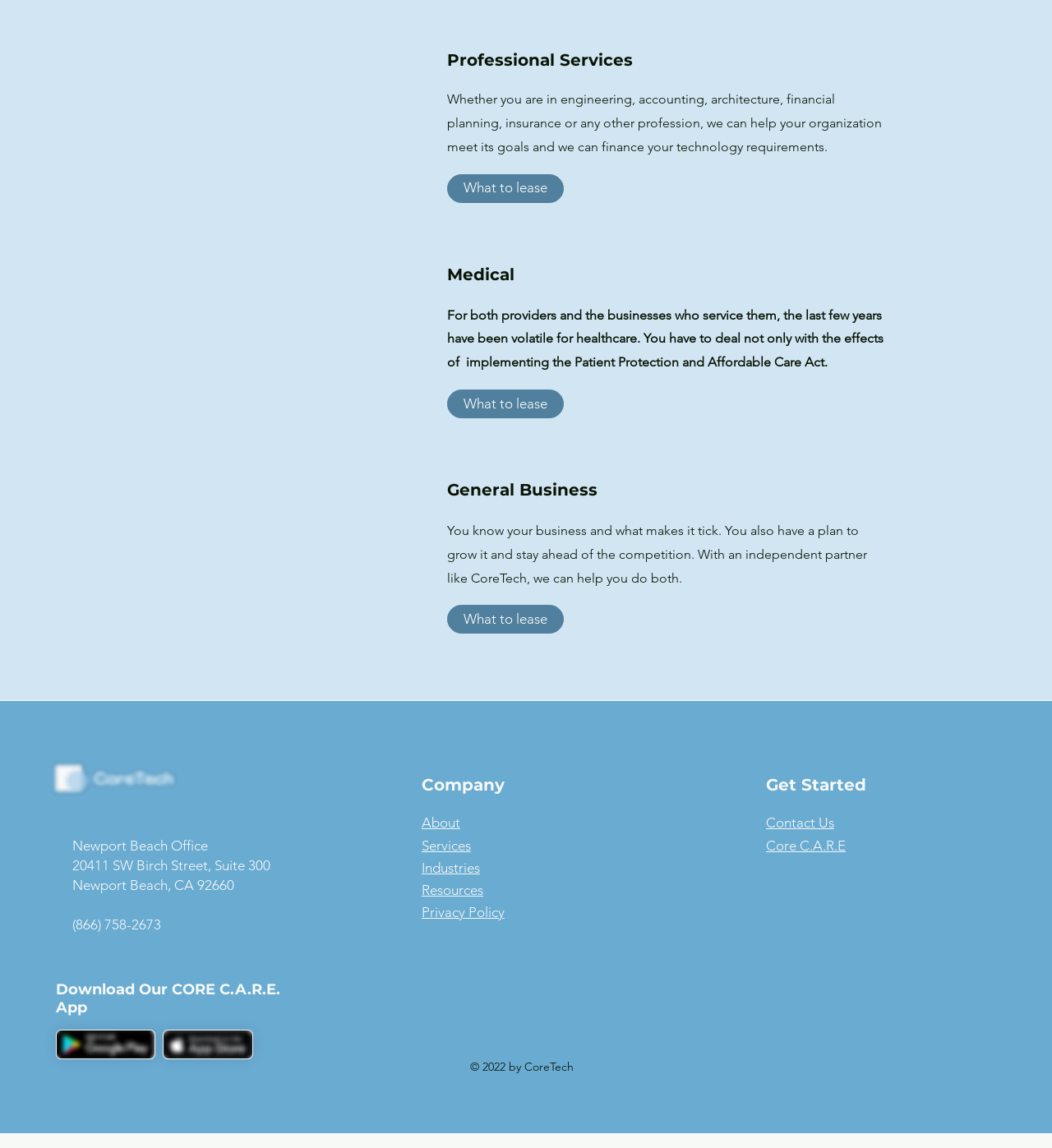Give a one-word or short phrase answer to the question: 
What is the address of CoreTech's Newport Beach office?

20411 SW Birch Street, Suite 300